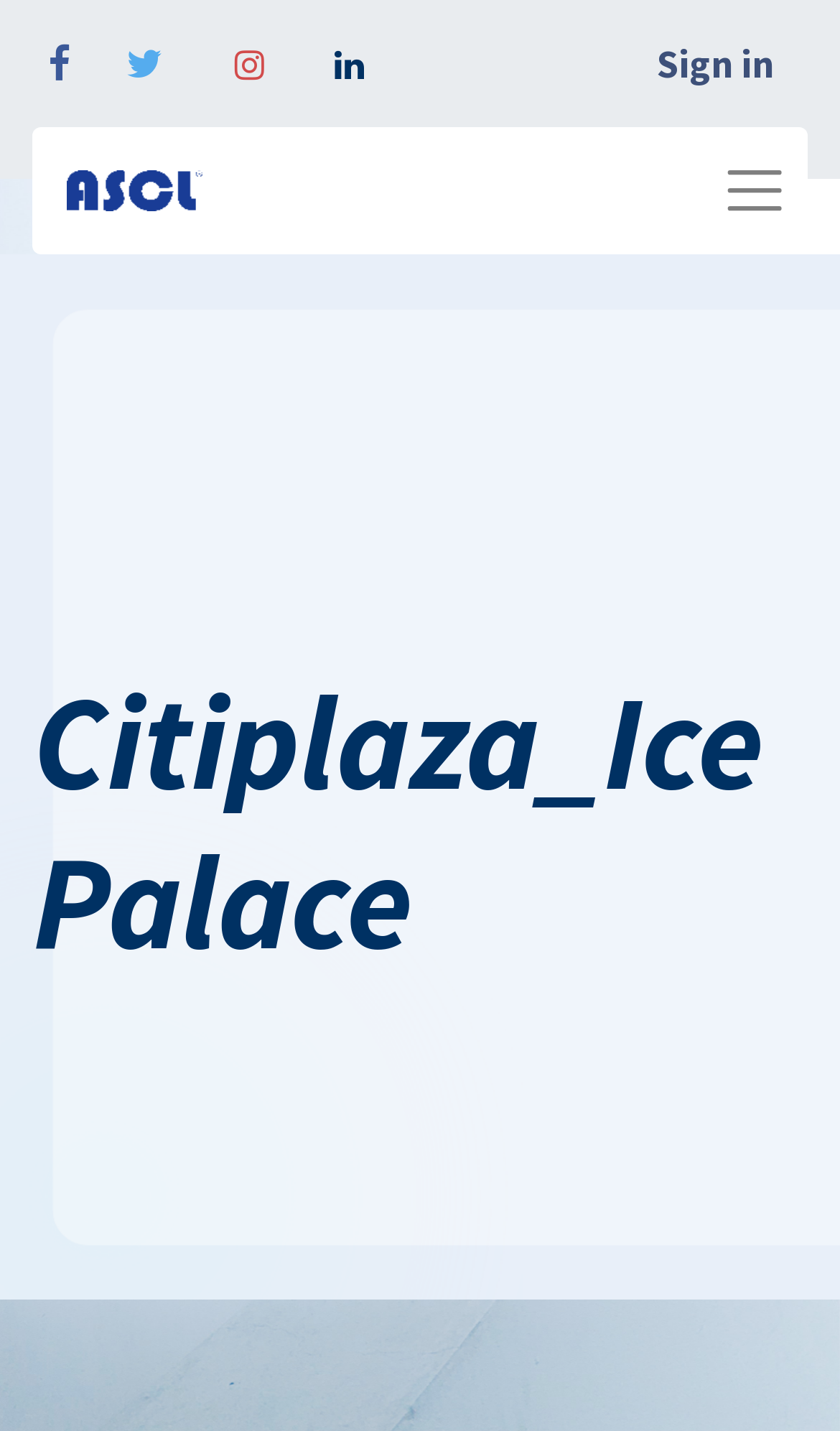How many buttons are there?
Answer with a single word or phrase, using the screenshot for reference.

1